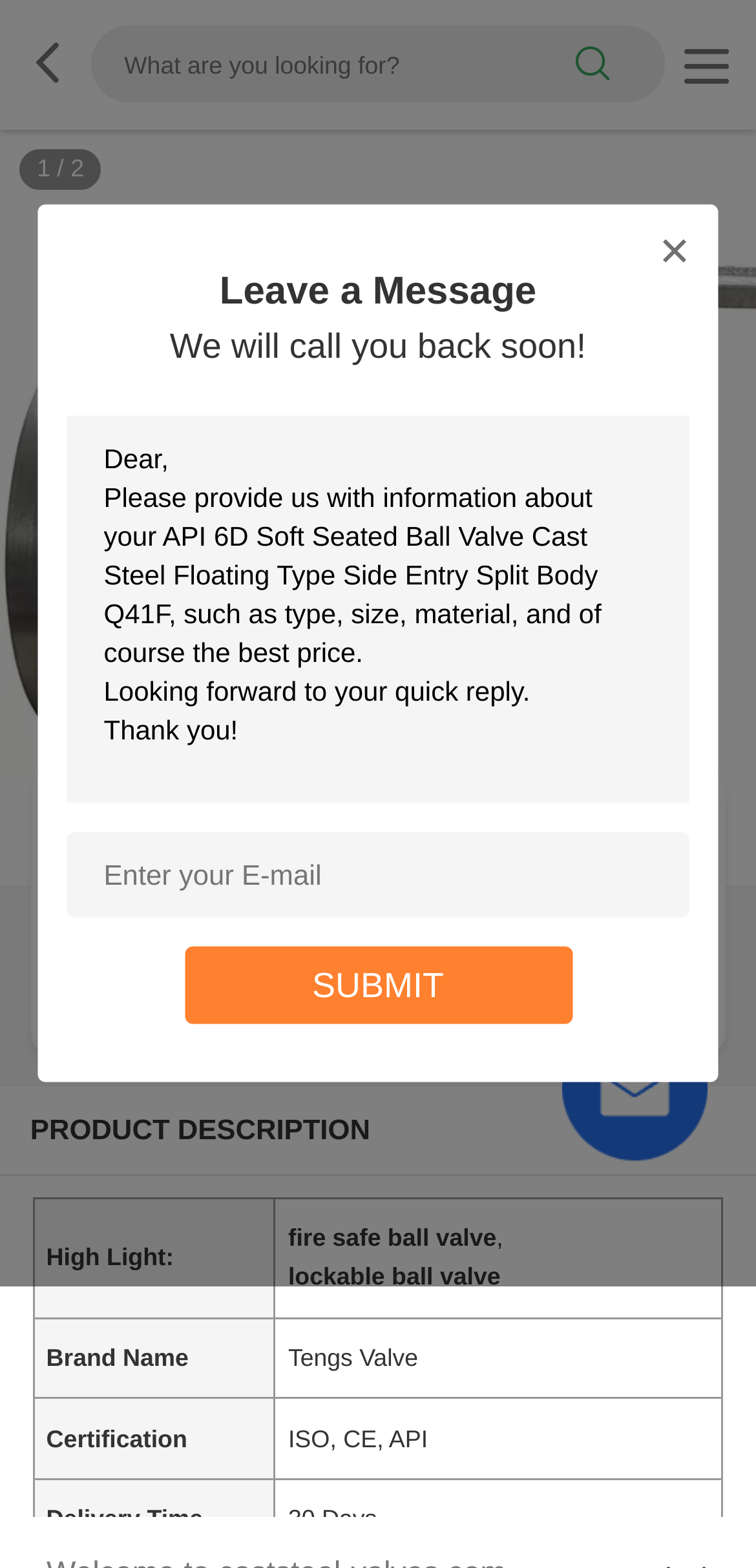What is the product type?
From the image, provide a succinct answer in one word or a short phrase.

API 6D Soft Seated Ball Valve